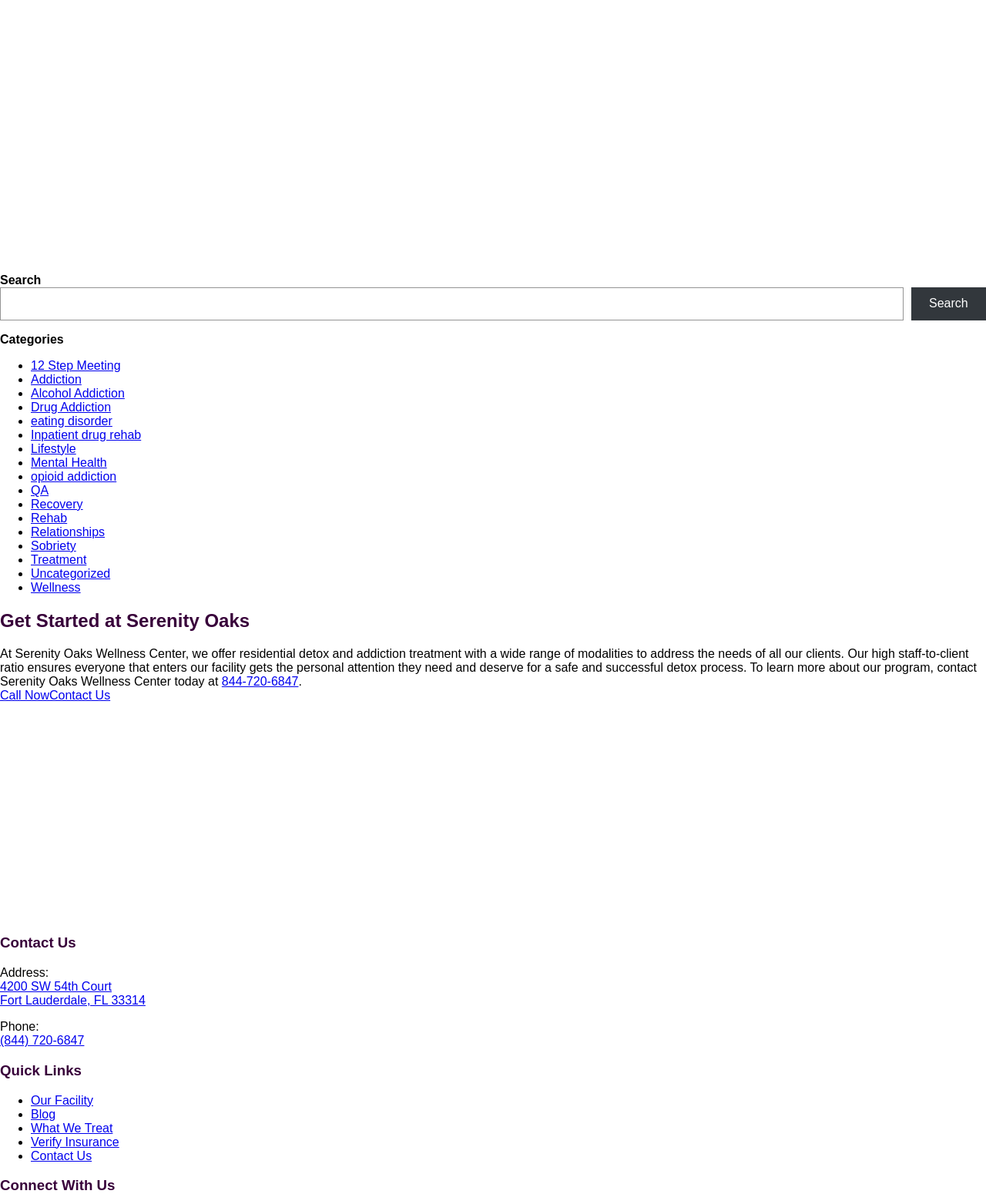Specify the bounding box coordinates of the element's area that should be clicked to execute the given instruction: "Learn more about 12 Step Meeting". The coordinates should be four float numbers between 0 and 1, i.e., [left, top, right, bottom].

[0.031, 0.298, 0.122, 0.309]